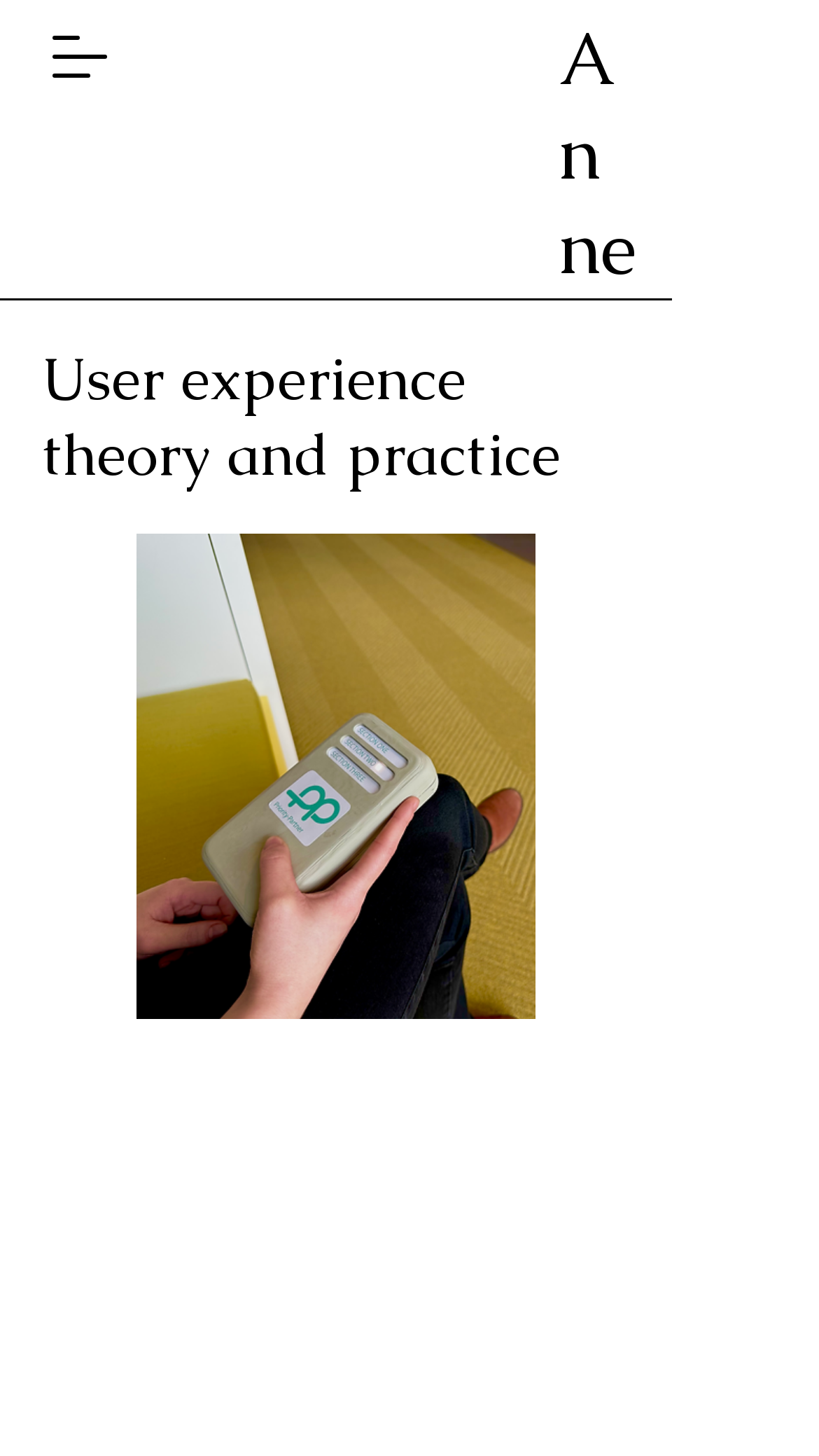Find the coordinates for the bounding box of the element with this description: "parent_node: Anne aria-label="Open navigation menu"".

[0.033, 0.003, 0.162, 0.075]